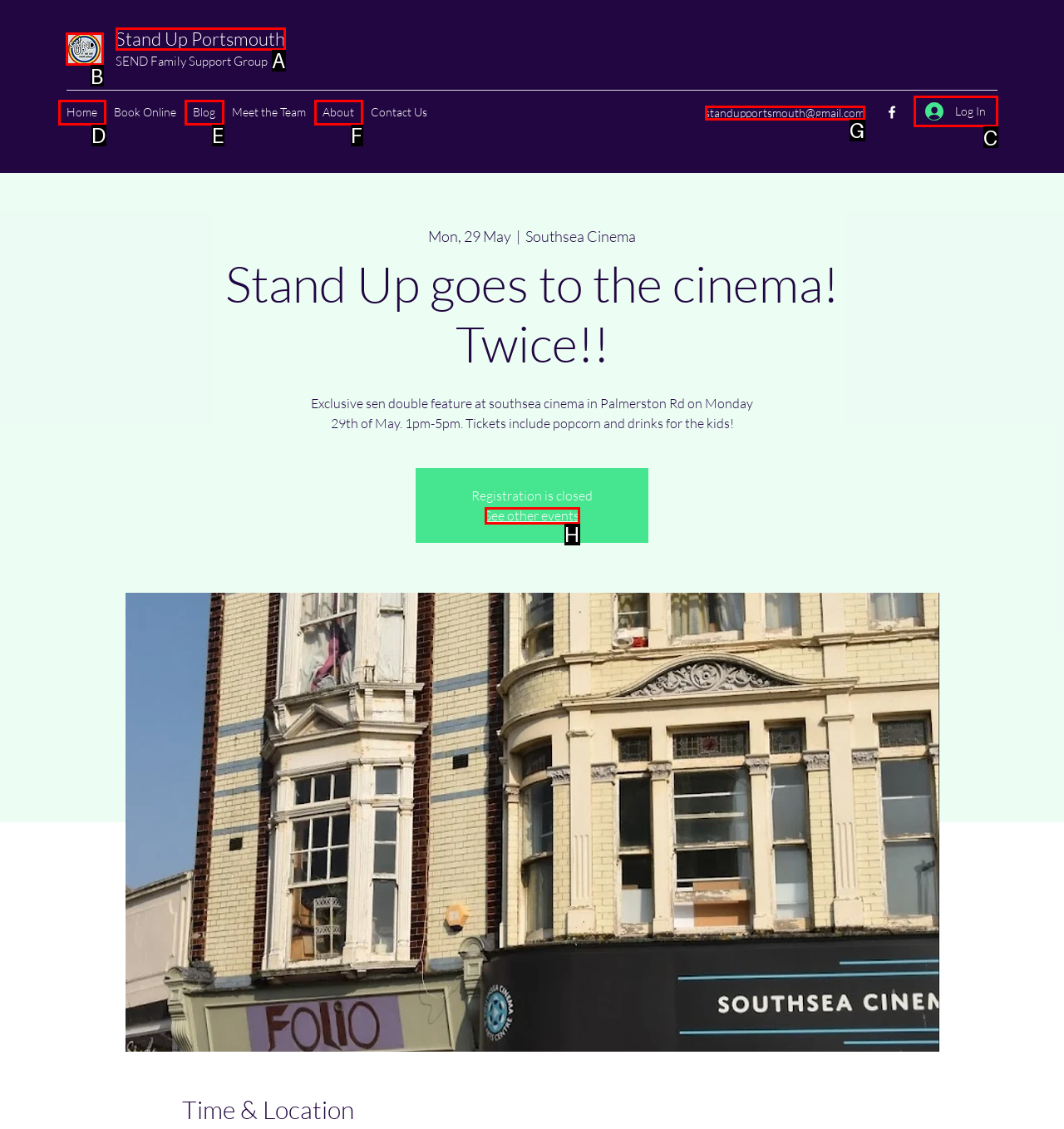Find the appropriate UI element to complete the task: Click the Stand Up Logo. Indicate your choice by providing the letter of the element.

B